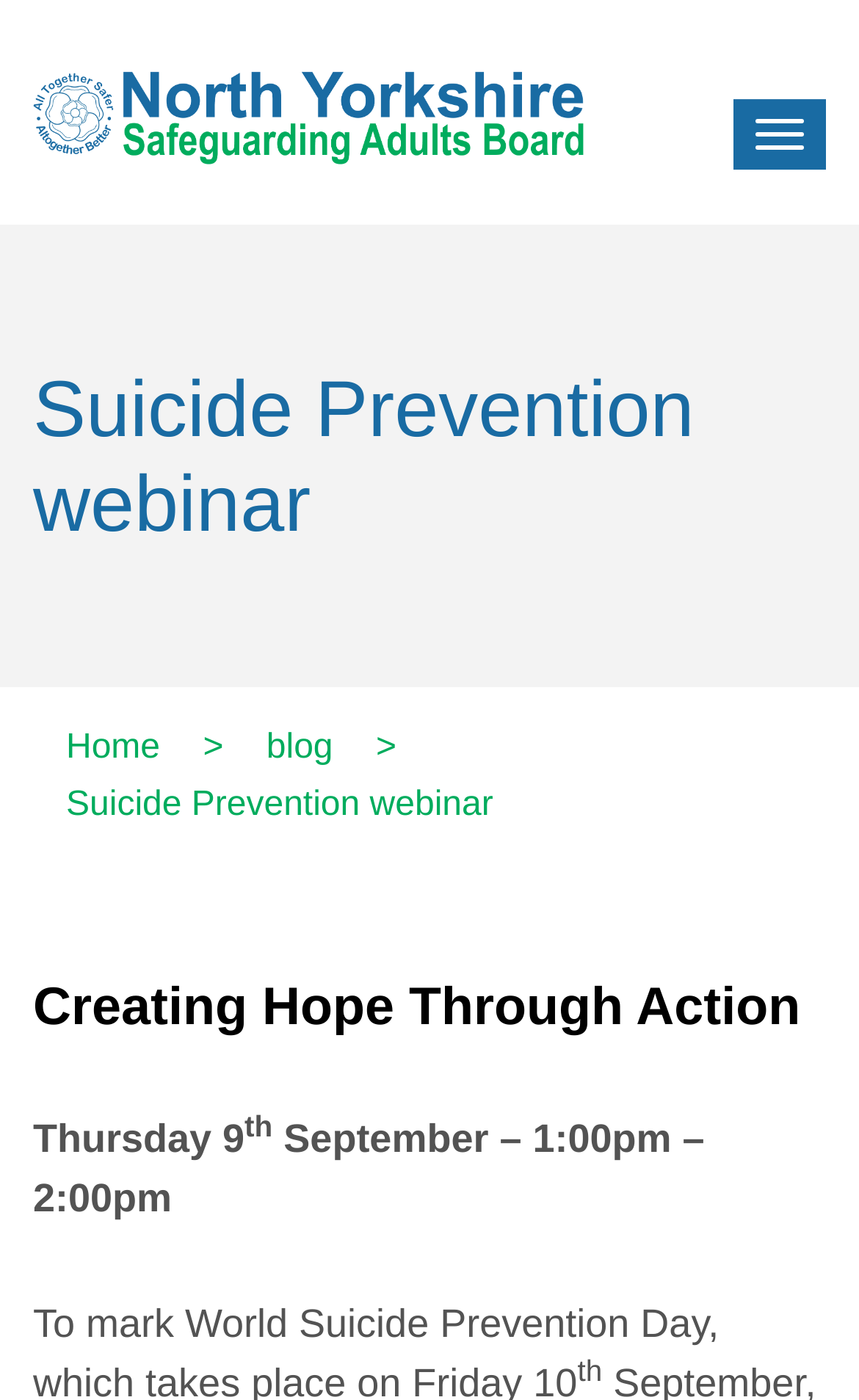Offer a meticulous description of the webpage's structure and content.

The webpage is titled "NYSAB" and features a prominent link with the same name at the top left corner, accompanied by an image with the same name. 

Below the title, there is a heading that reads "Suicide Prevention webinar" spanning across the top section of the page. 

On the top right corner, there is a button with no text. 

The page has a navigation menu on the left side, consisting of three links: "Home", "blog", and "Suicide Prevention webinar". The "Suicide Prevention webinar" link is the most prominent, with a heading "Creating Hope Through Action" below it. 

Under the "Creating Hope Through Action" heading, there is a description of an event, including the date "Thursday 9th" and the time "September – 1:00pm – 2:00pm".